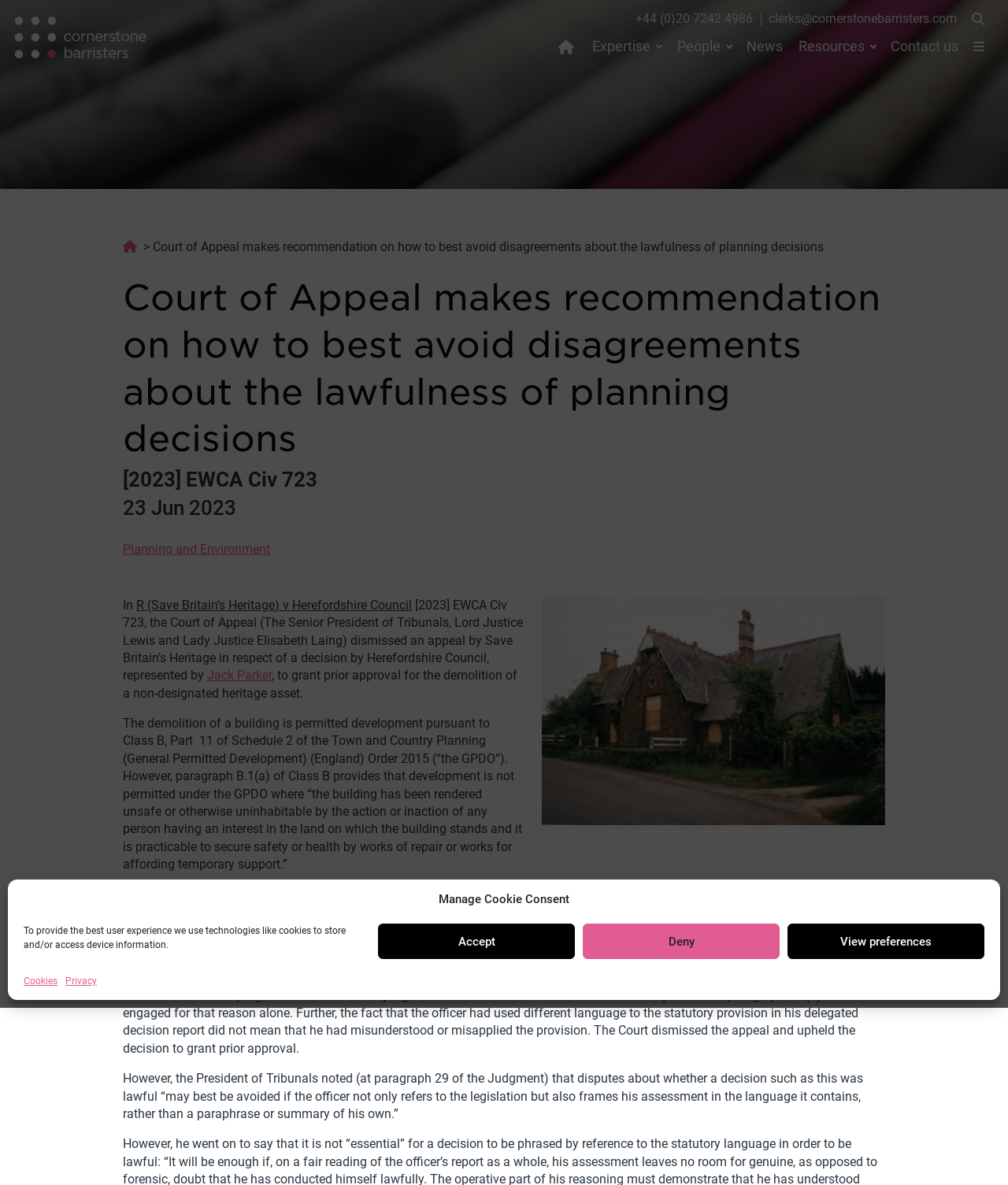Please identify the bounding box coordinates of the area that needs to be clicked to follow this instruction: "Click the Cornerstone Barristers logo".

[0.012, 0.013, 0.145, 0.05]